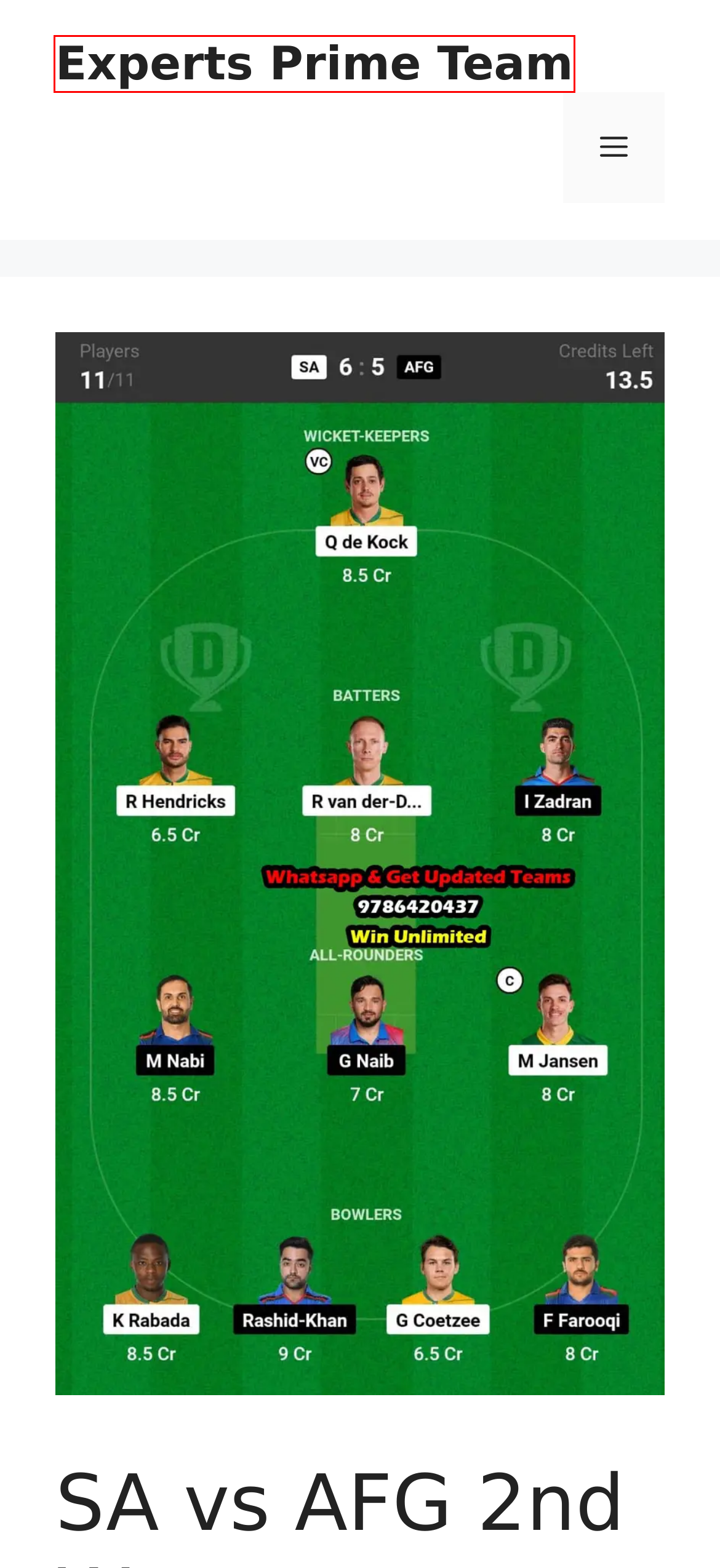Observe the screenshot of a webpage with a red bounding box around an element. Identify the webpage description that best fits the new page after the element inside the bounding box is clicked. The candidates are:
A. Experts Prime Team - Maximize Your Dream11 Success: Expert Predictions and Winning Teams Today
B. LUT vs NOT Dream11 Team fantasy Prediction: Premier League
C. INT vs NAP Dream11 Team fantasy Prediction: Serie A
D. MOT vs PSG Dream11 Team fantasy Prediction: Ligue 1
E. Download Prime Team App - Experts Prime Team
F. SA vs AFG dream11 - Experts Prime Team
G. PG vs WSW Dream11 Team fantasy Prediction: A League
H. SA vs AFG - Experts Prime Team

A